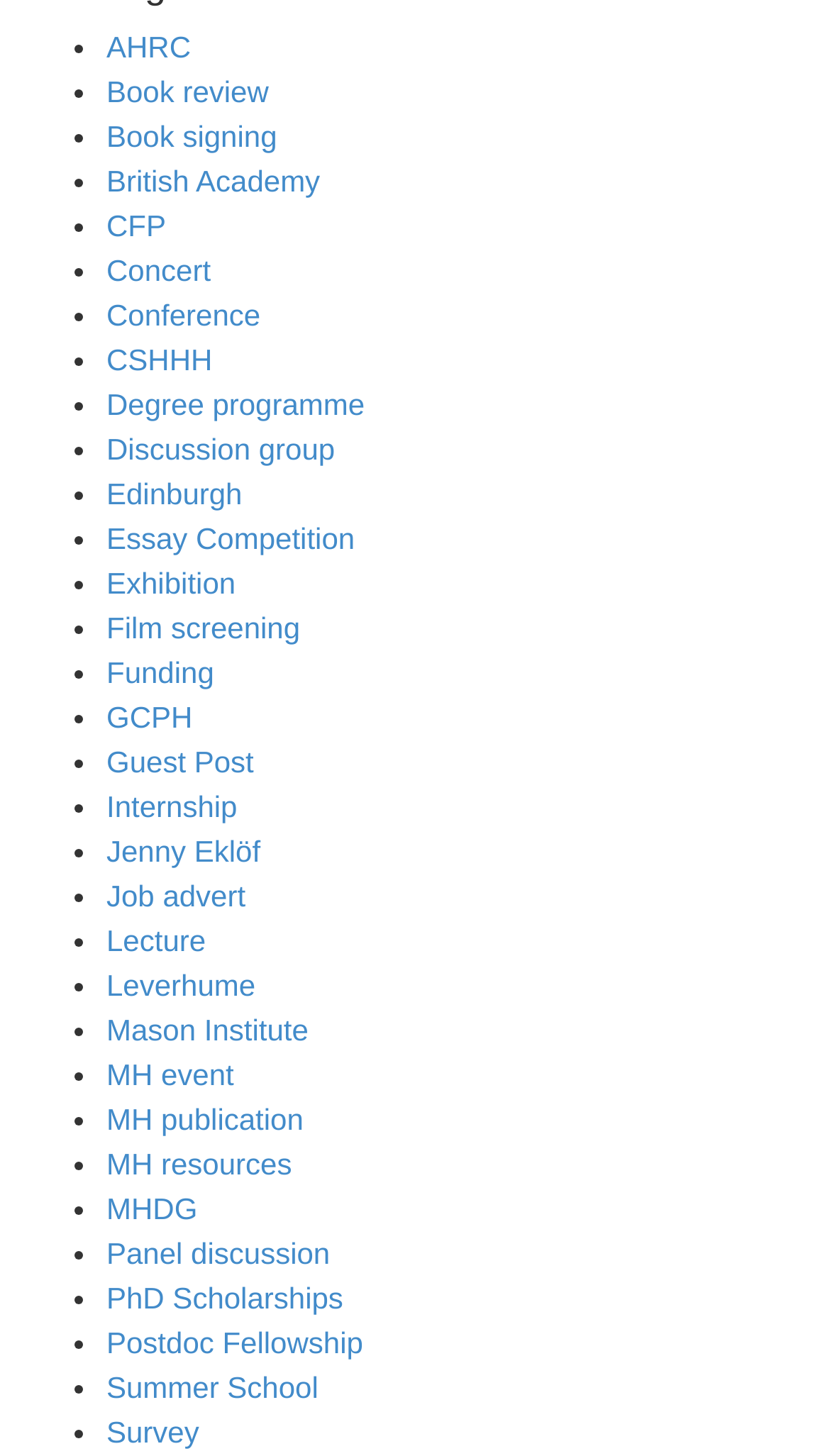What comes after 'Book review' in the list?
Give a comprehensive and detailed explanation for the question.

After 'Book review' in the list comes 'Book signing', which is a link element located immediately below 'Book review', indicated by the list marker '•' preceding it.